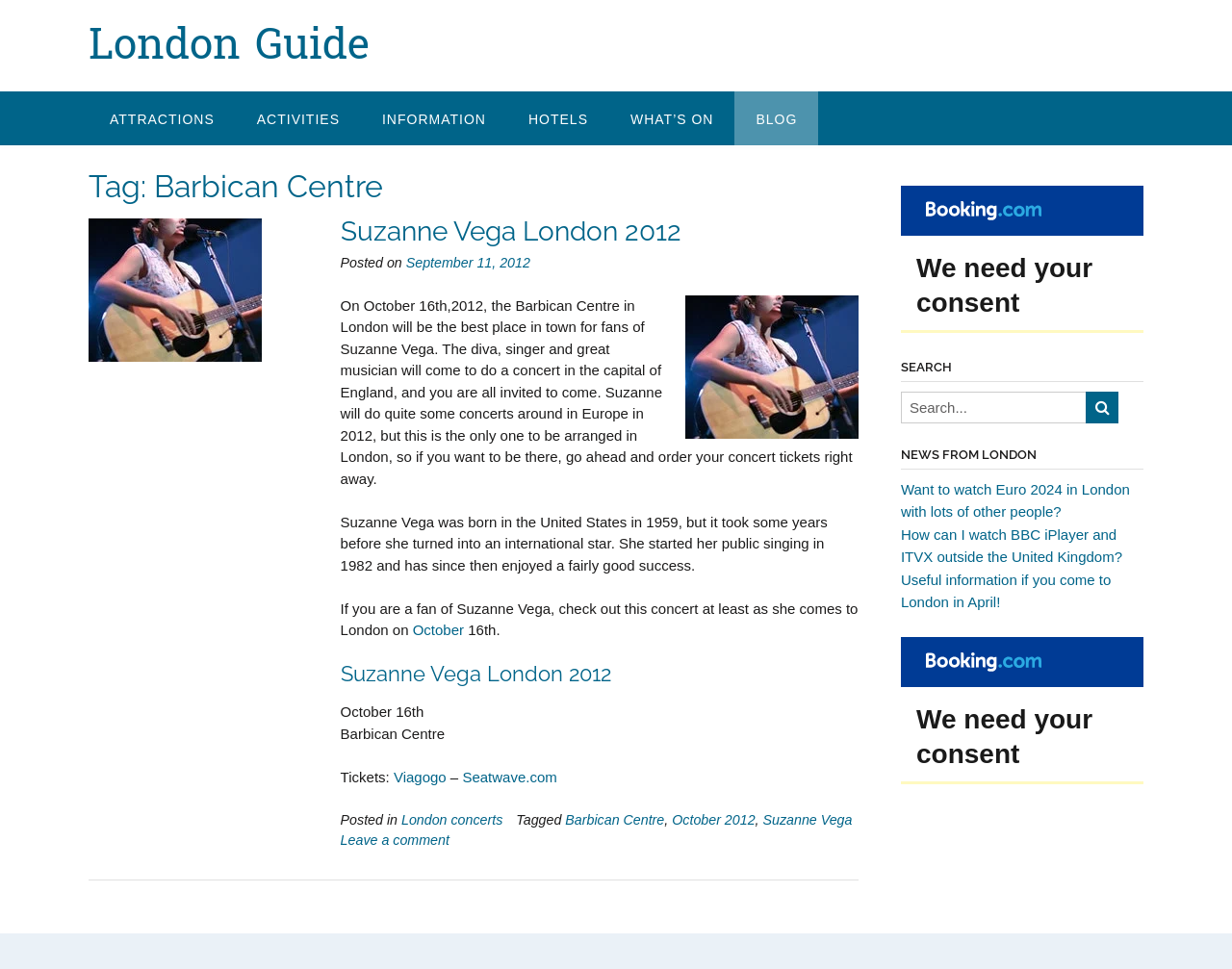Determine the coordinates of the bounding box that should be clicked to complete the instruction: "Leave a comment". The coordinates should be represented by four float numbers between 0 and 1: [left, top, right, bottom].

[0.276, 0.859, 0.365, 0.875]